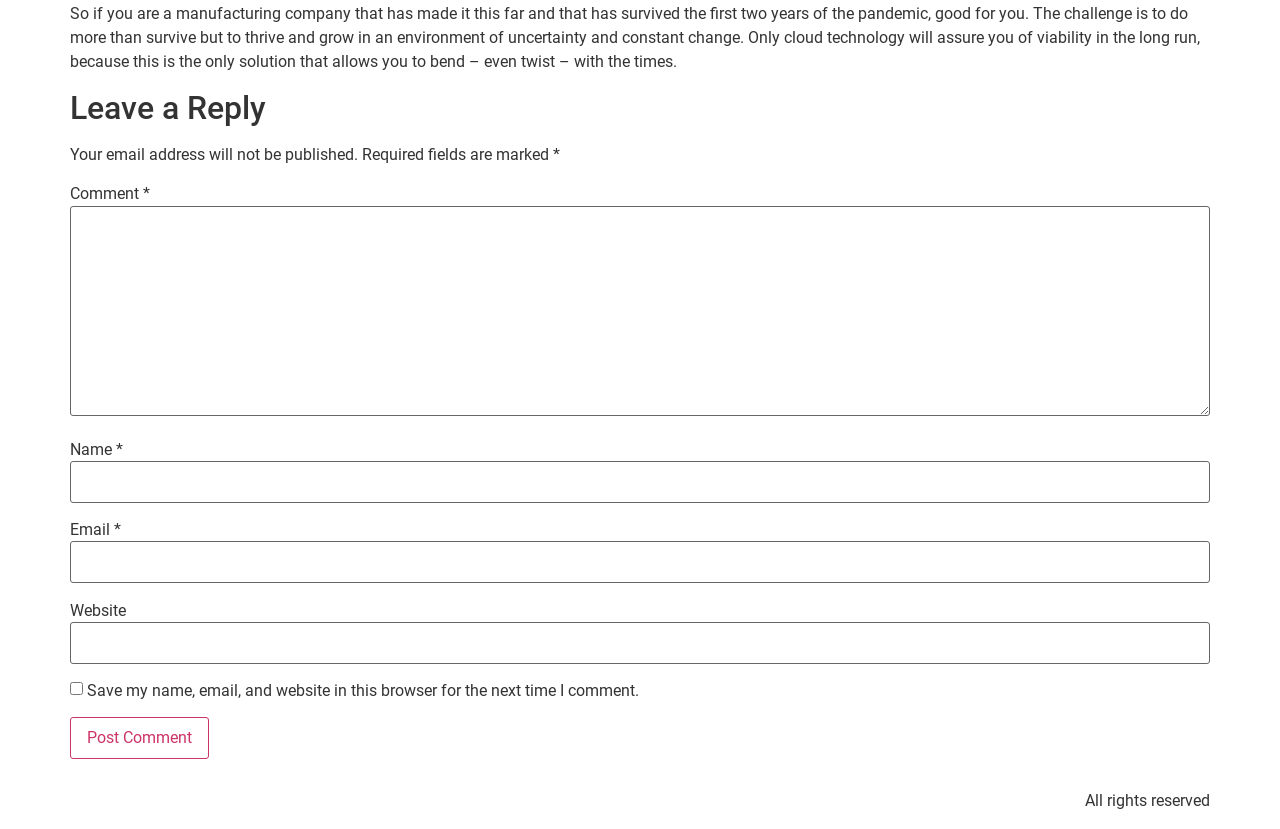Find the bounding box of the element with the following description: "parent_node: Name * name="author"". The coordinates must be four float numbers between 0 and 1, formatted as [left, top, right, bottom].

[0.055, 0.556, 0.945, 0.607]